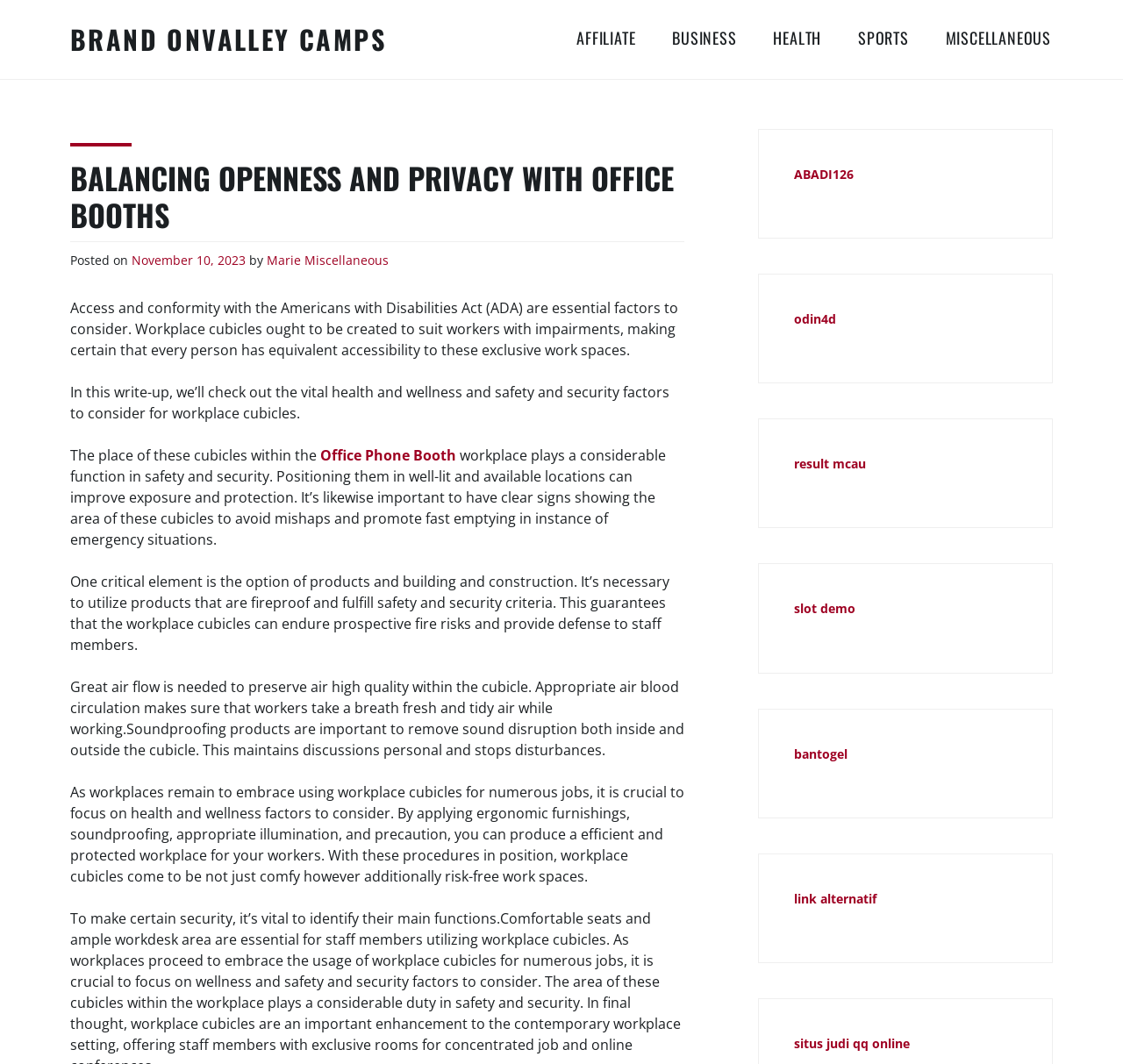Please identify the bounding box coordinates of the area that needs to be clicked to fulfill the following instruction: "Click on the 'BRAND ONVALLEY CAMPS' link."

[0.062, 0.018, 0.344, 0.056]